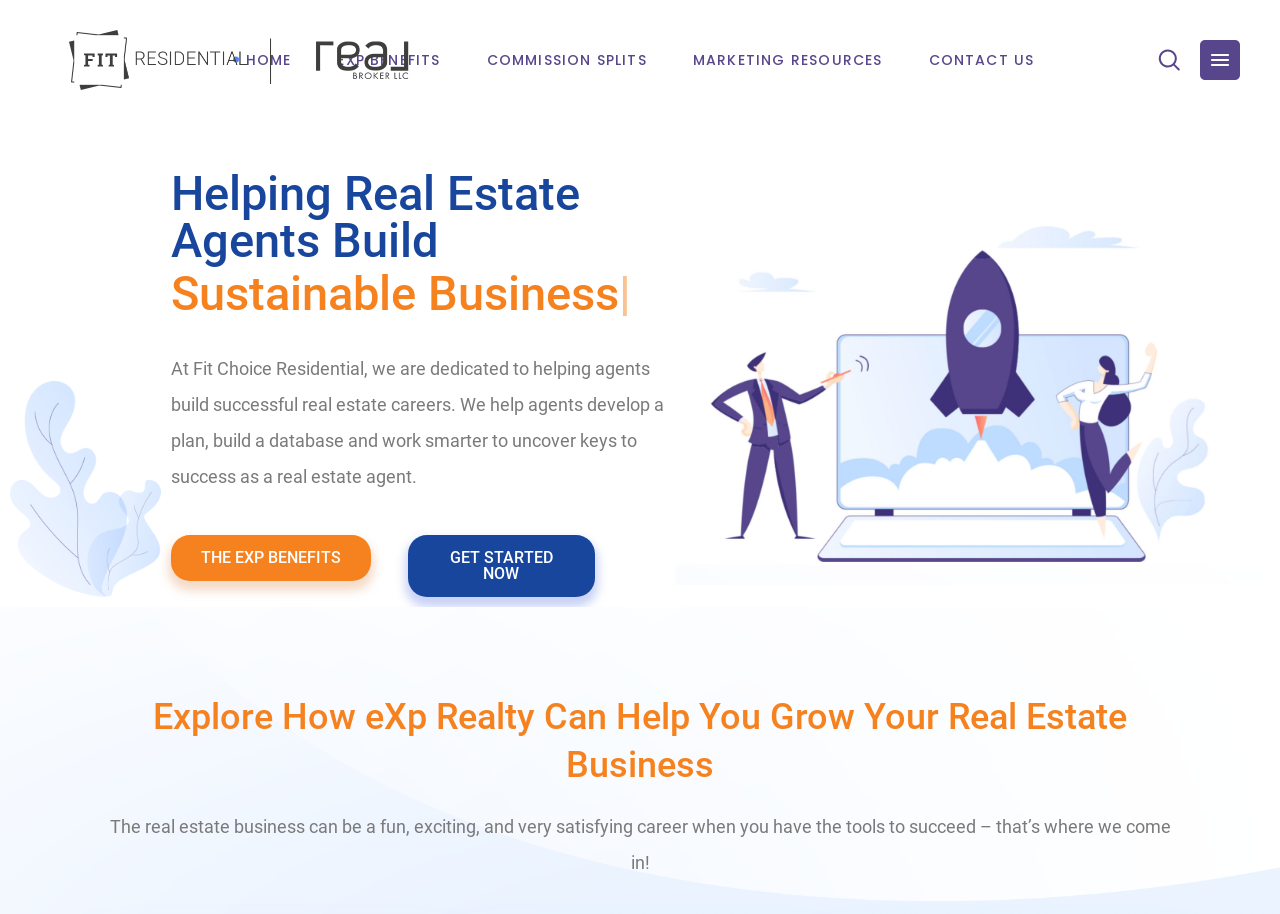Answer the question briefly using a single word or phrase: 
What is the text on the top-left logo?

logo dark logo light logo